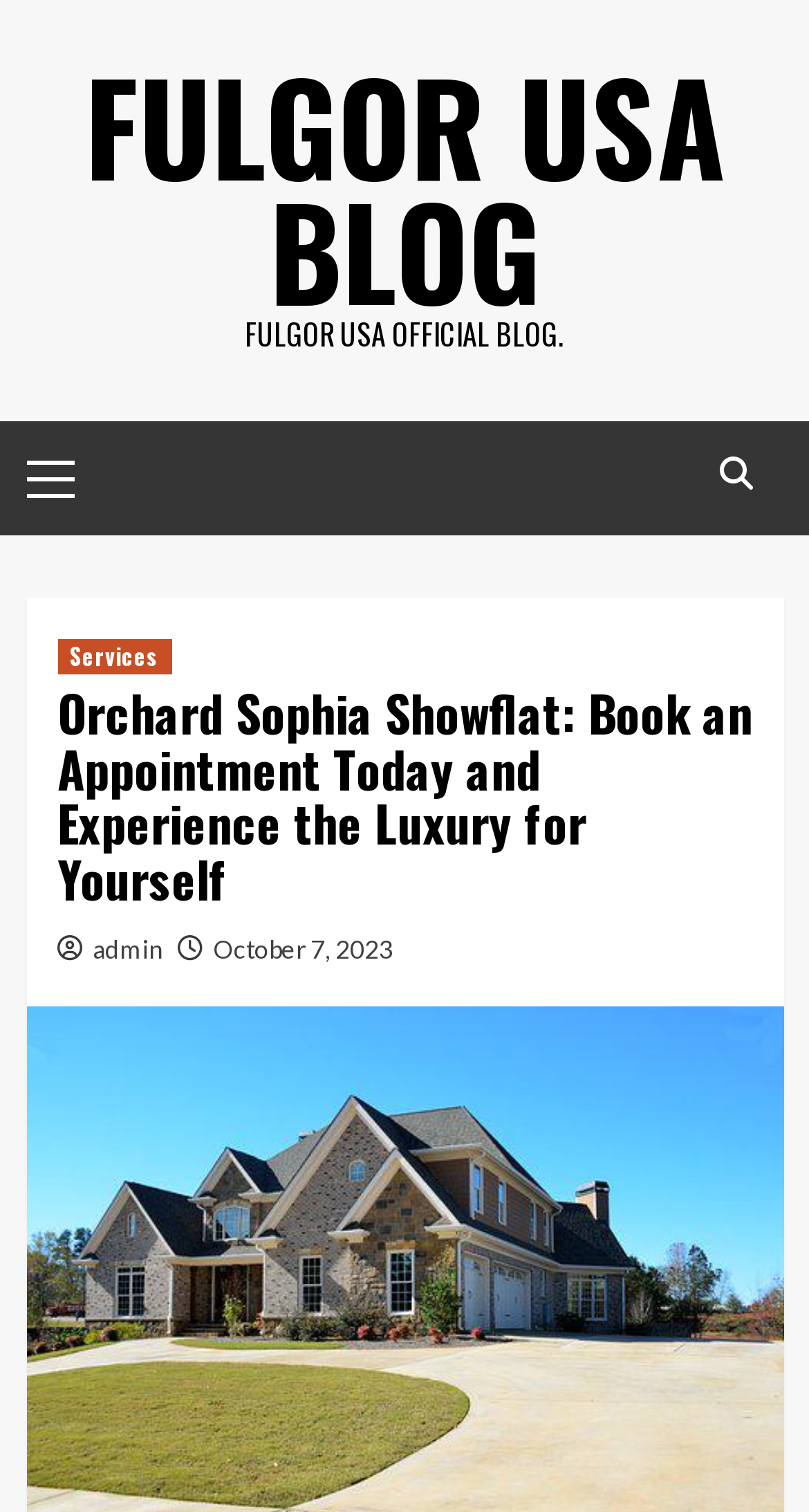Answer the question below with a single word or a brief phrase: 
What is the primary menu item?

Primary Menu